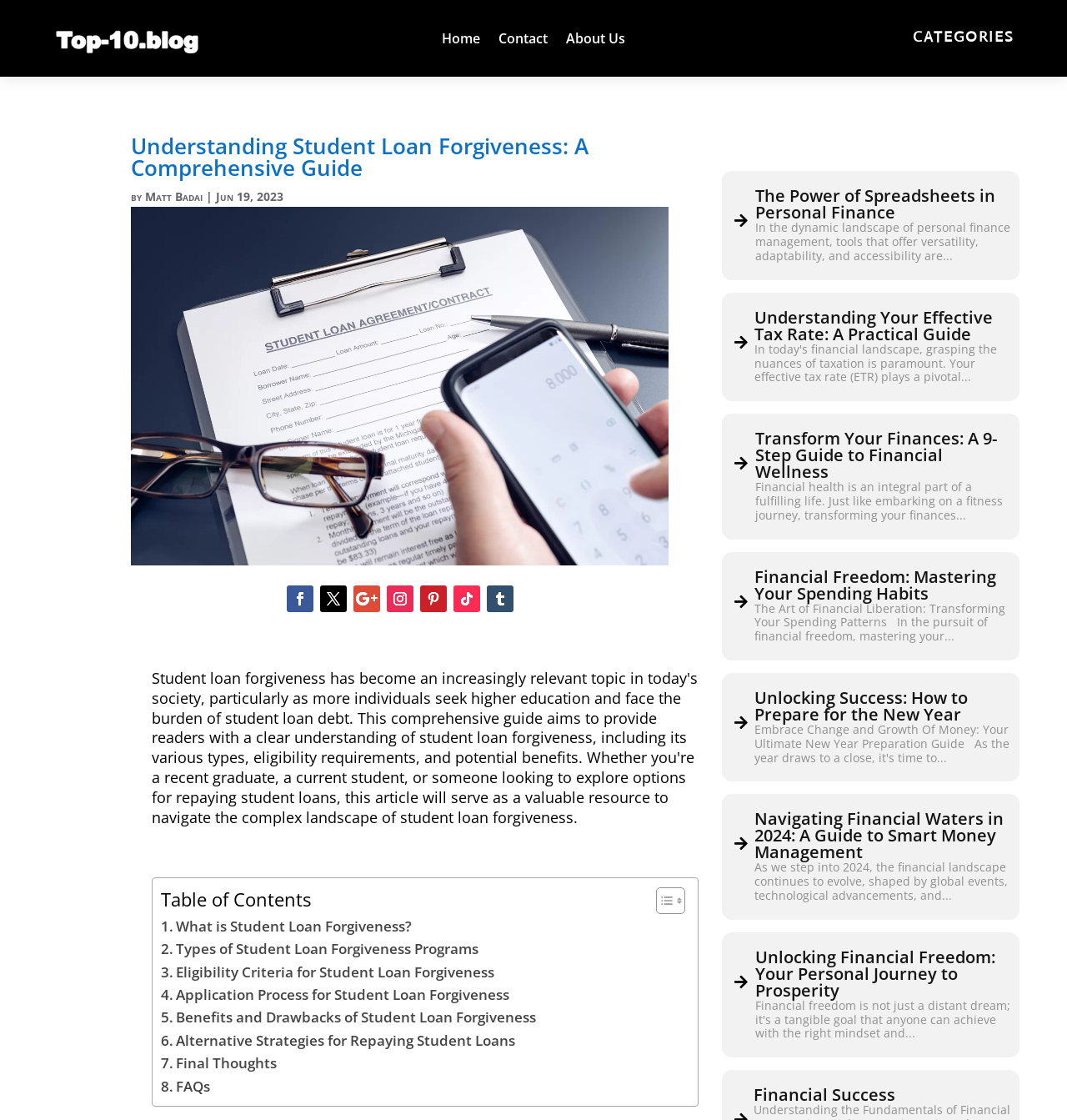Locate the bounding box coordinates of the clickable region necessary to complete the following instruction: "Click on the 'Home' link". Provide the coordinates in the format of four float numbers between 0 and 1, i.e., [left, top, right, bottom].

[0.414, 0.029, 0.45, 0.045]